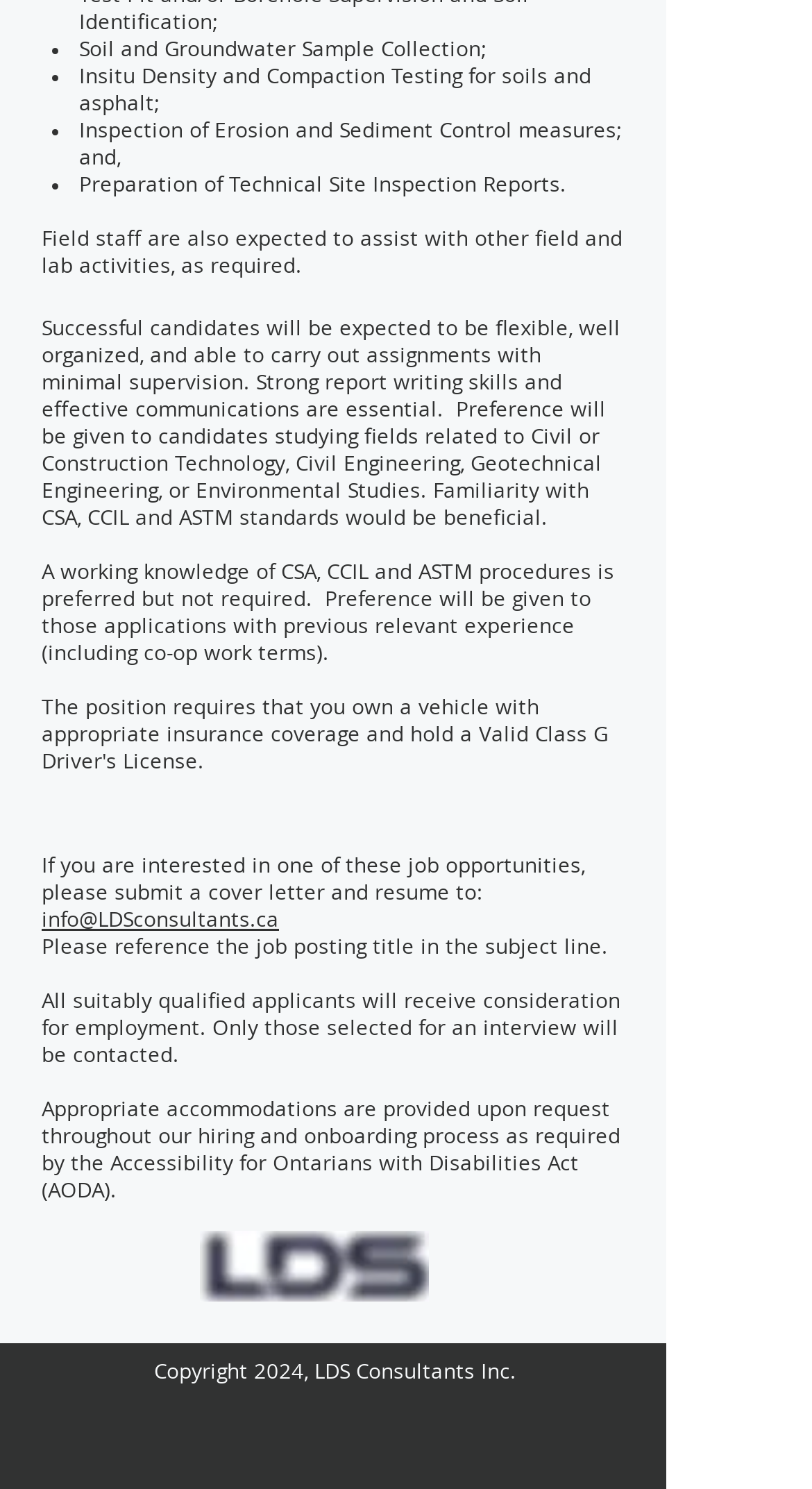Use one word or a short phrase to answer the question provided: 
What is the company's policy on accommodations?

Provided upon request